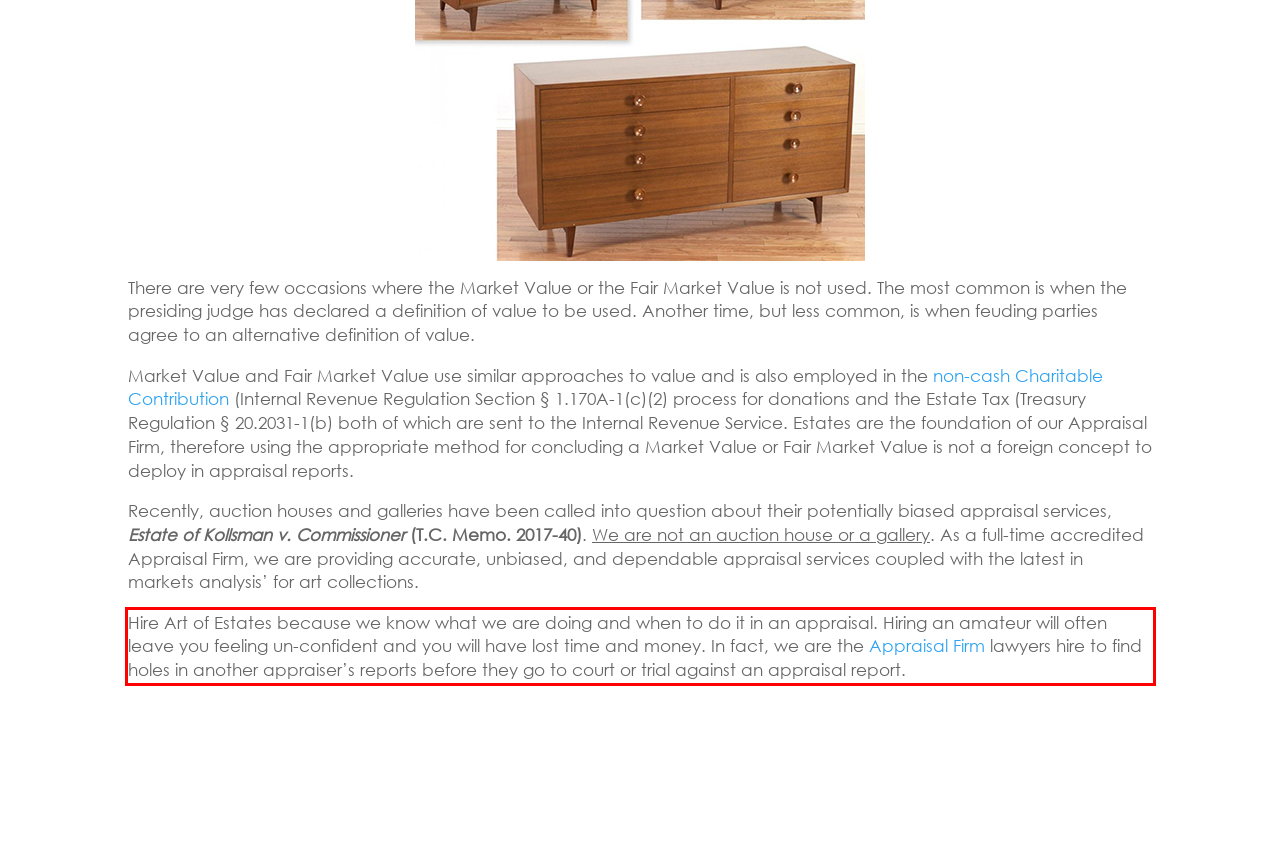Examine the webpage screenshot, find the red bounding box, and extract the text content within this marked area.

Hire Art of Estates because we know what we are doing and when to do it in an appraisal. Hiring an amateur will often leave you feeling un-confident and you will have lost time and money. In fact, we are the Appraisal Firm lawyers hire to find holes in another appraiser’s reports before they go to court or trial against an appraisal report.